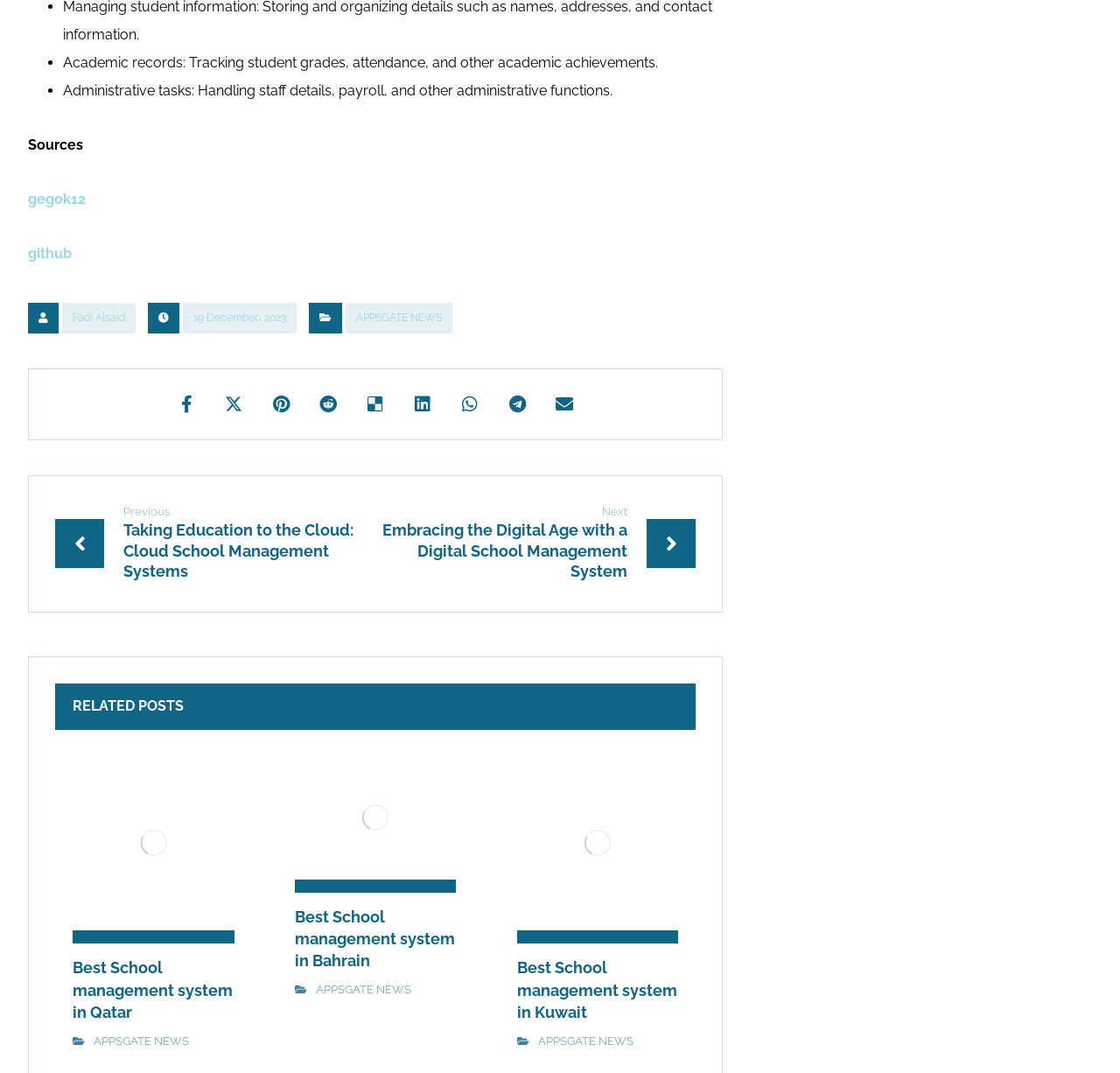Highlight the bounding box coordinates of the element you need to click to perform the following instruction: "Read previous post."

[0.049, 0.5, 0.328, 0.516]